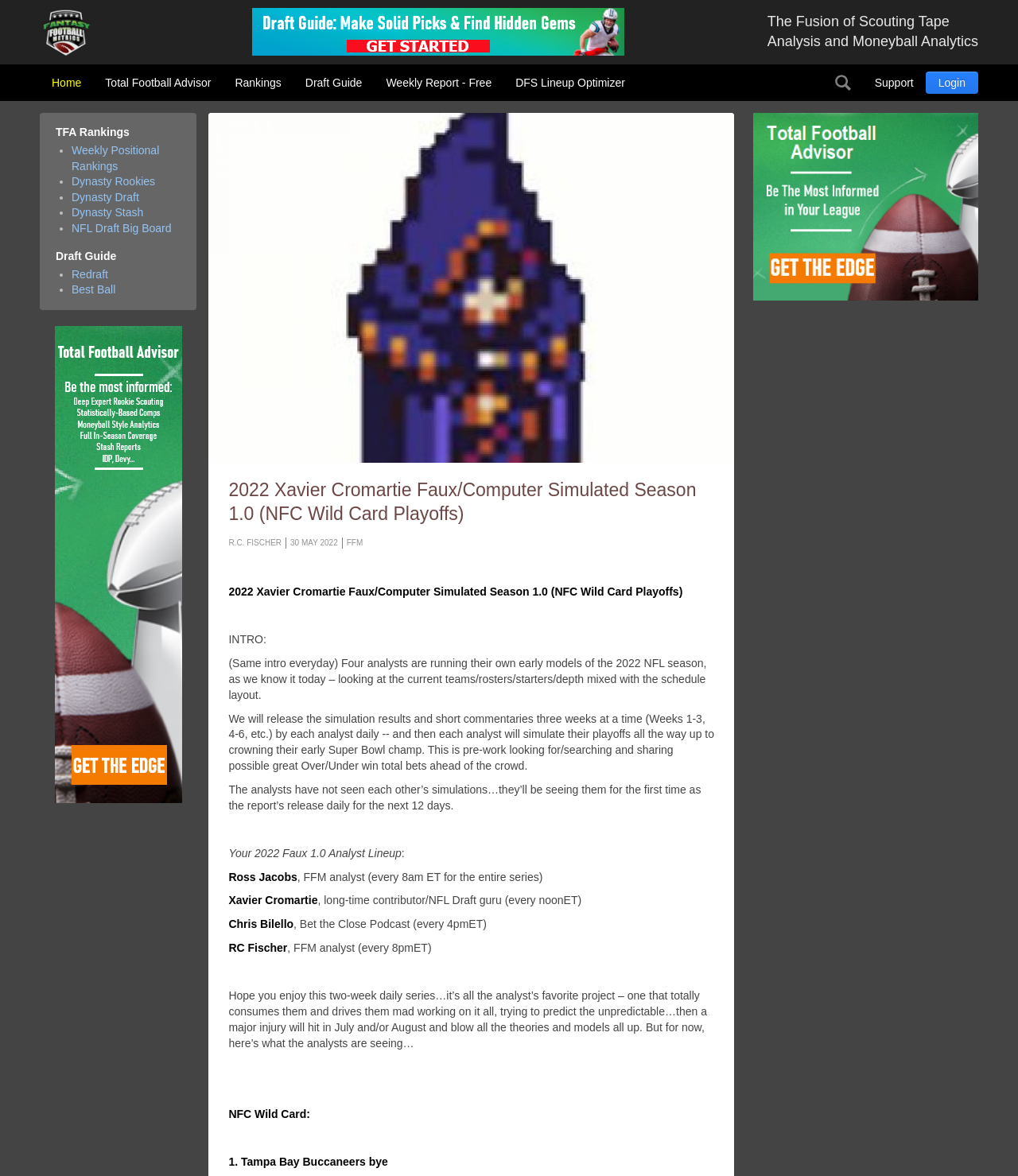Pinpoint the bounding box coordinates of the clickable area needed to execute the instruction: "Search for something". The coordinates should be specified as four float numbers between 0 and 1, i.e., [left, top, right, bottom].

None